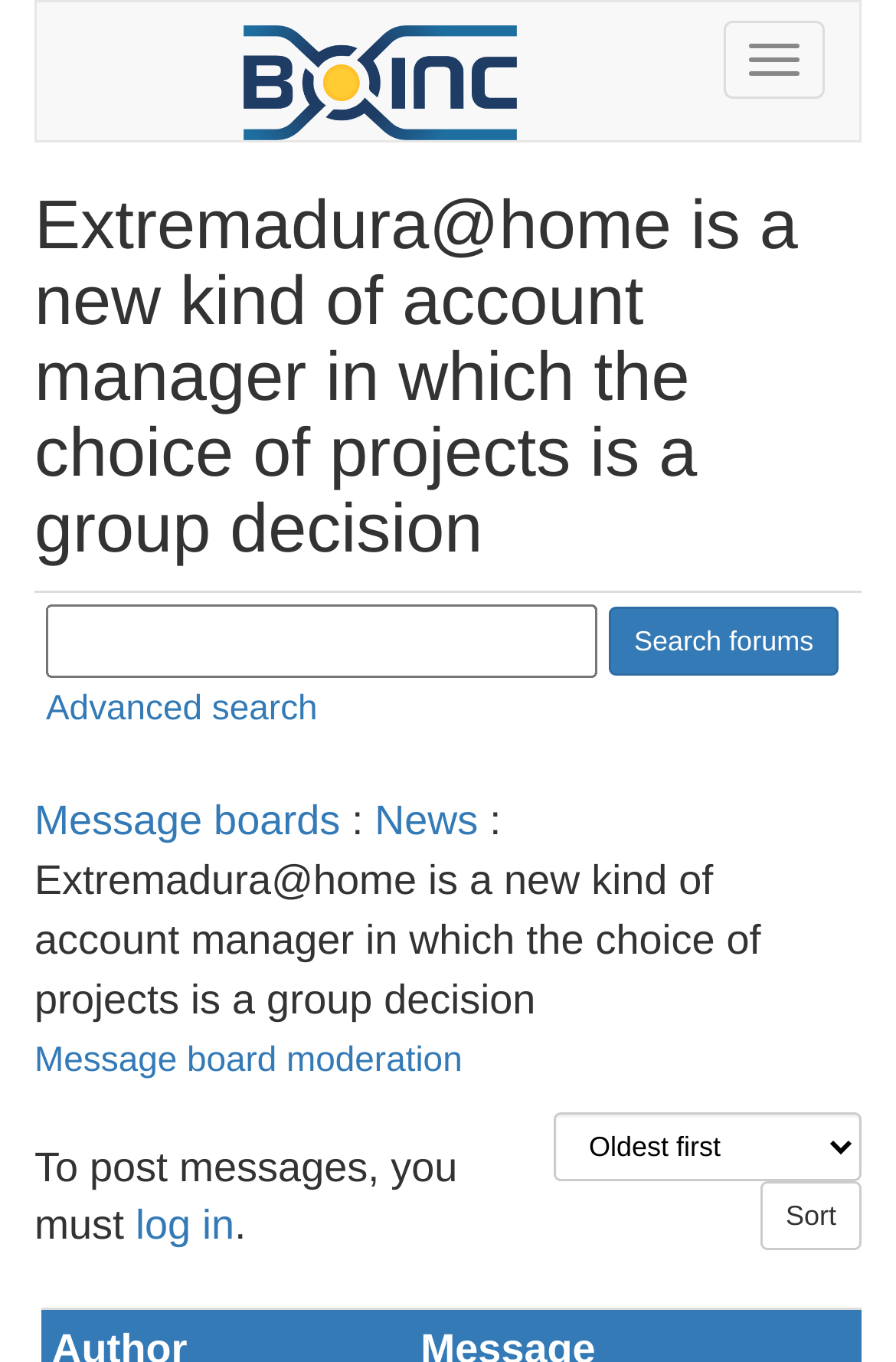What is the name of the account manager?
Kindly offer a detailed explanation using the data available in the image.

The name of the account manager is 'Extremadura@home', which is mentioned in the link element with the text 'Extremadura@home'.